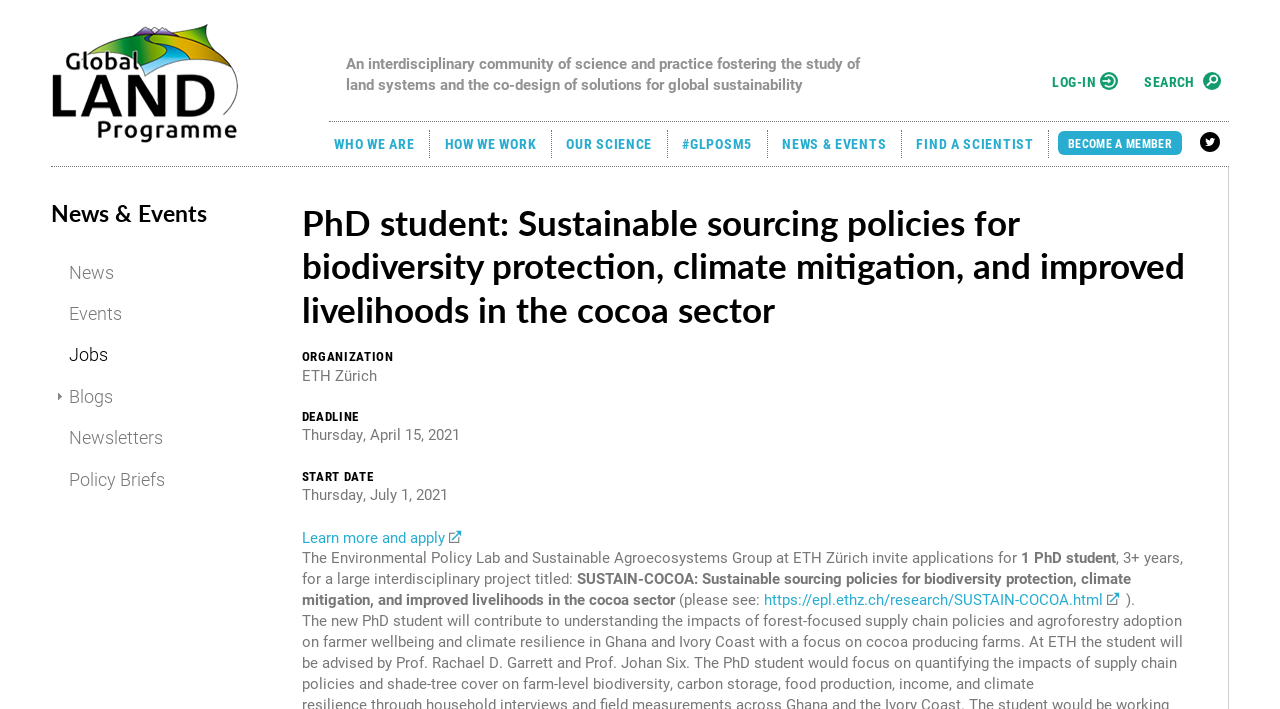Give the bounding box coordinates for this UI element: "Global Land Programme". The coordinates should be four float numbers between 0 and 1, arranged as [left, top, right, bottom].

[0.04, 0.032, 0.186, 0.203]